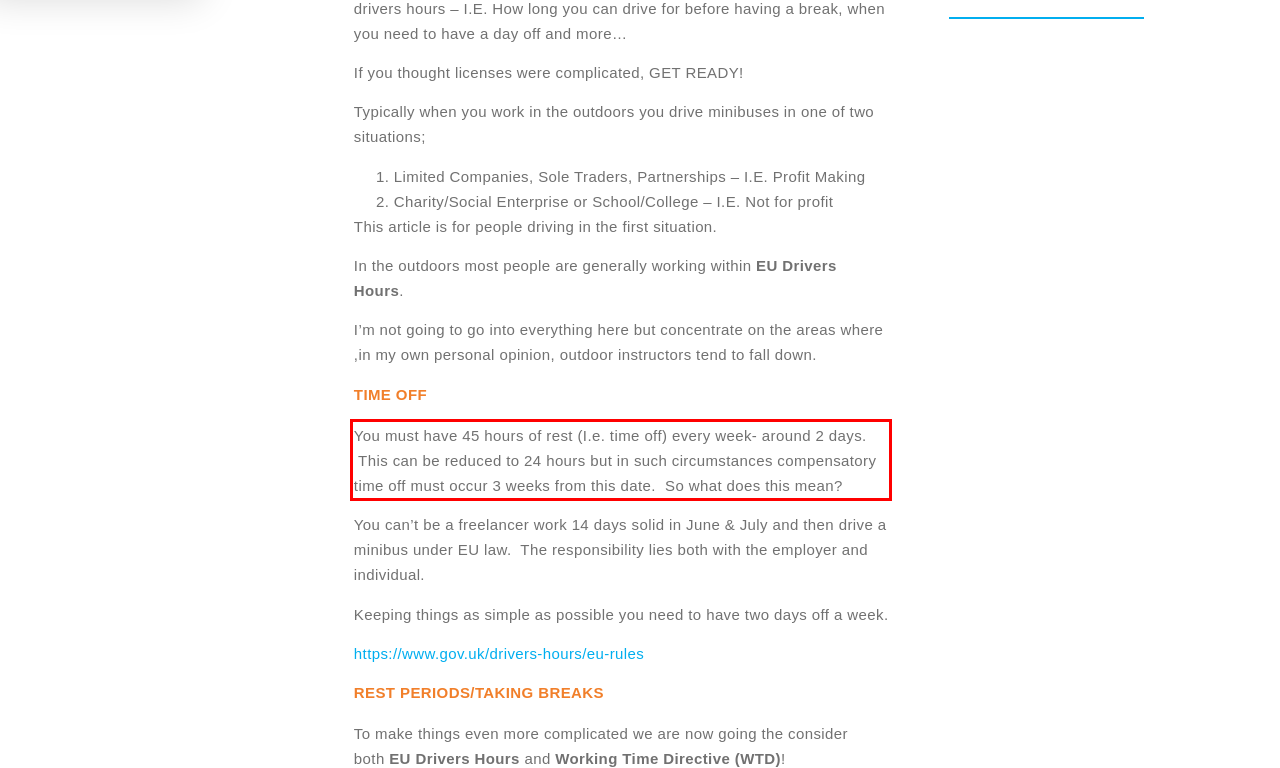The screenshot you have been given contains a UI element surrounded by a red rectangle. Use OCR to read and extract the text inside this red rectangle.

You must have 45 hours of rest (I.e. time off) every week- around 2 days. This can be reduced to 24 hours but in such circumstances compensatory time off must occur 3 weeks from this date. So what does this mean?